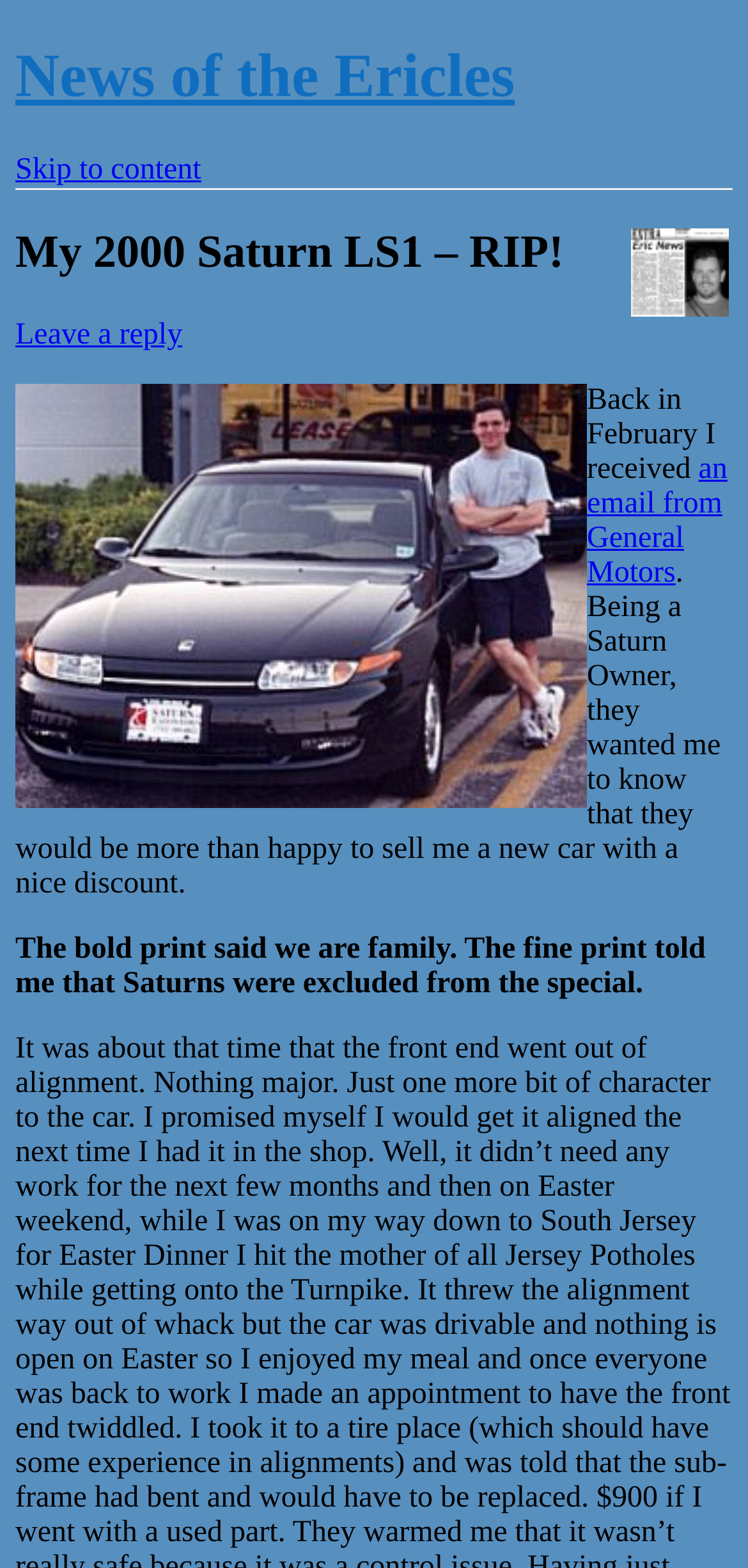Answer this question in one word or a short phrase: What is the author's tone towards the email from General Motors?

Sarcastic